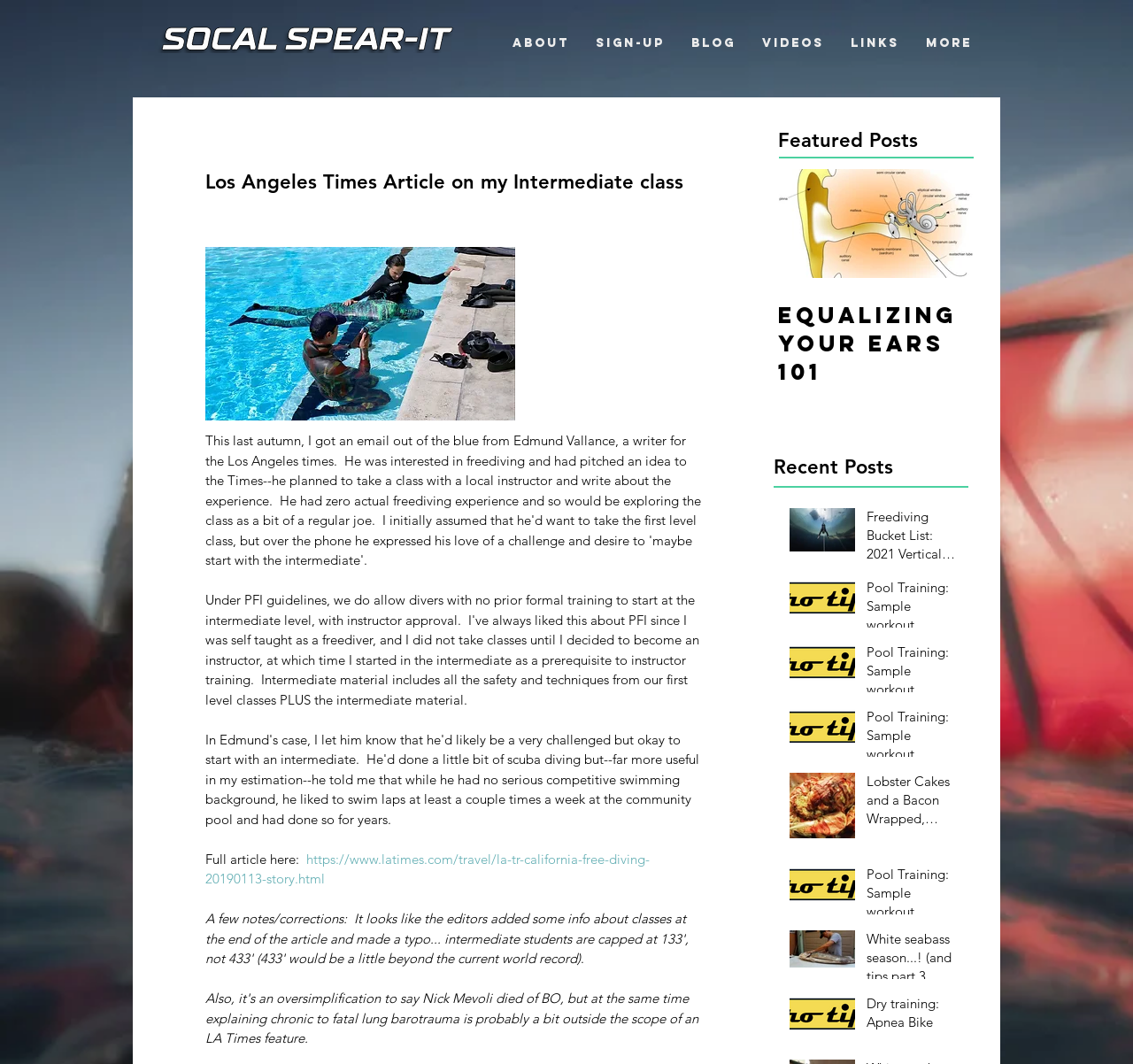Identify and provide the bounding box for the element described by: "https://www.latimes.com/travel/la-tr-california-free-diving-20190113-story.html".

[0.181, 0.799, 0.573, 0.834]